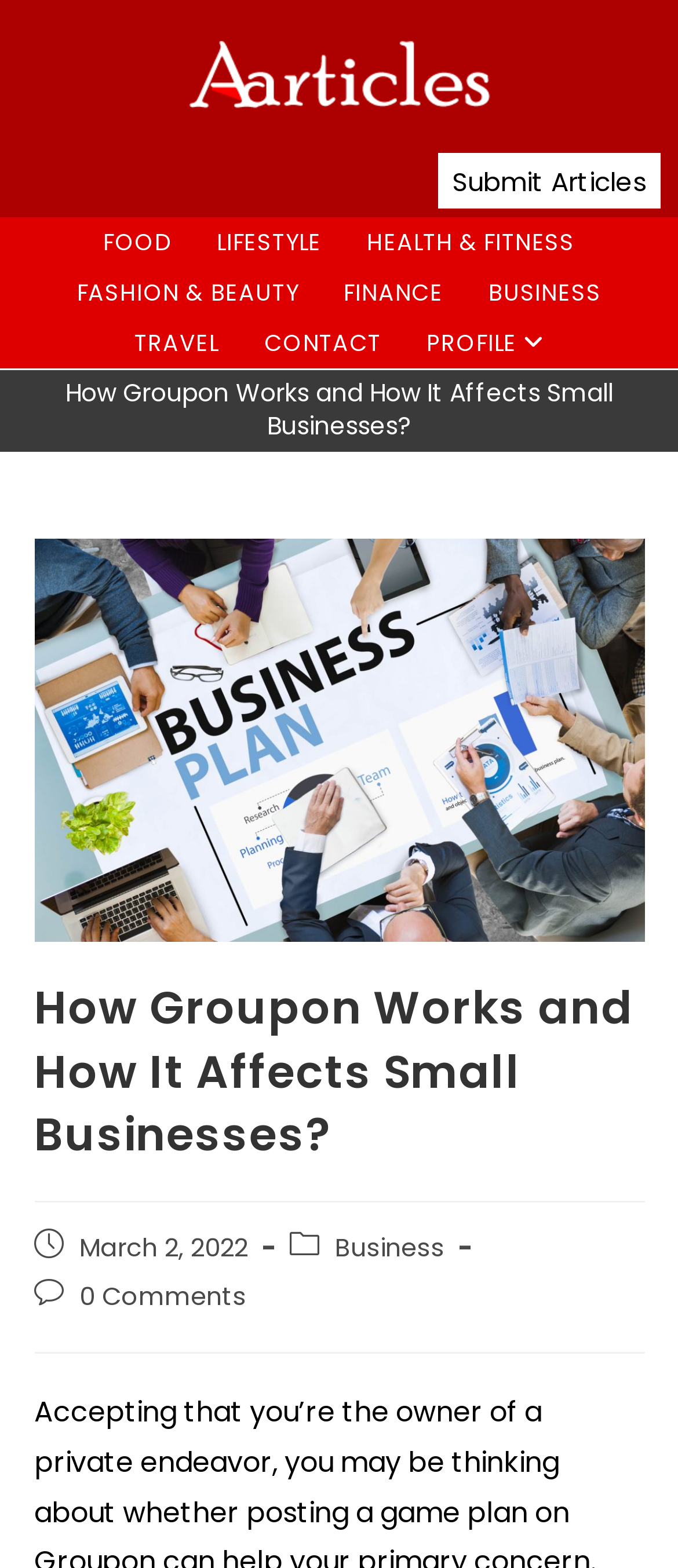Locate the coordinates of the bounding box for the clickable region that fulfills this instruction: "submit an article".

[0.646, 0.098, 0.974, 0.133]